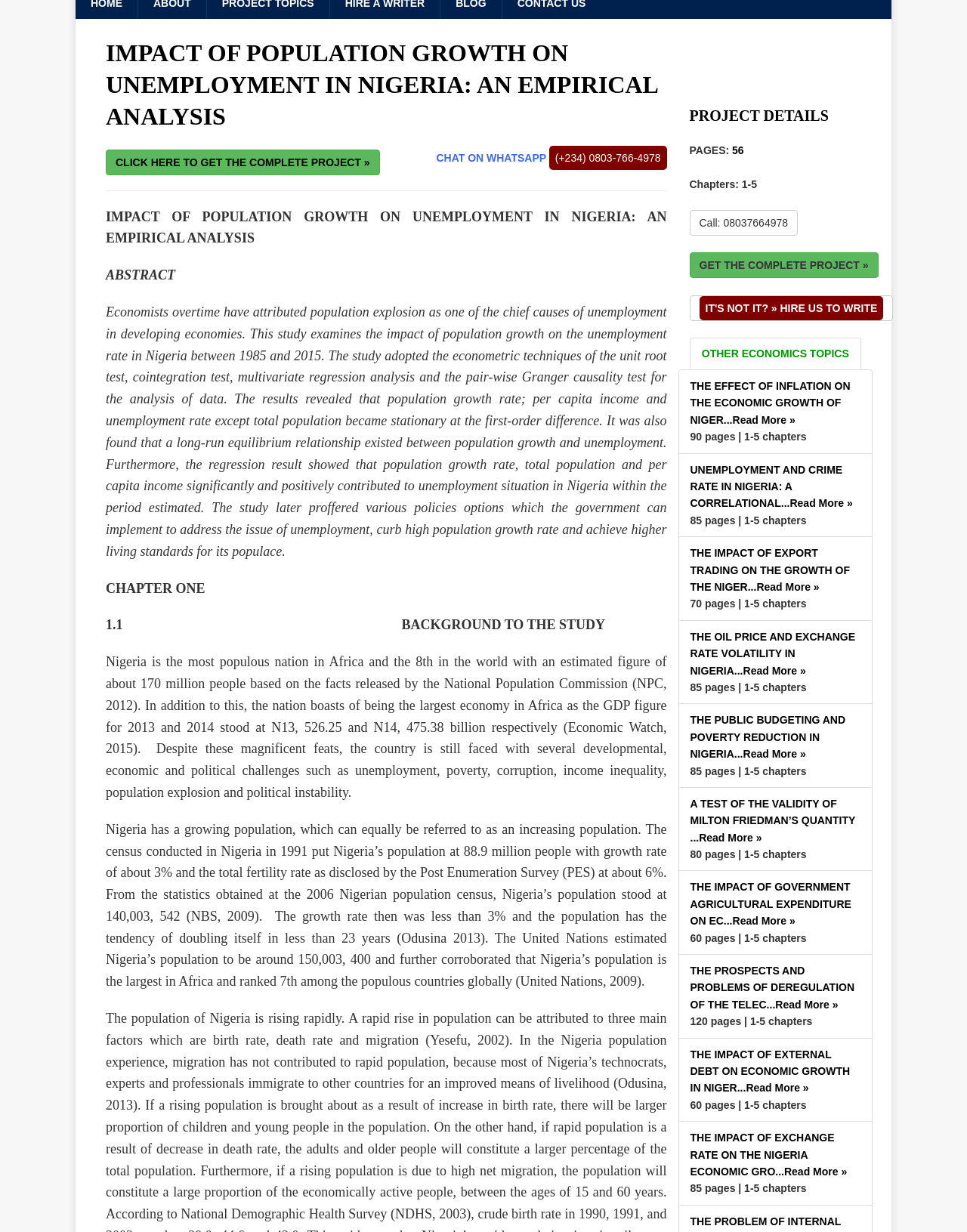Identify the bounding box of the HTML element described as: "OTHER ECONOMICS TOPICS".

[0.713, 0.274, 0.891, 0.3]